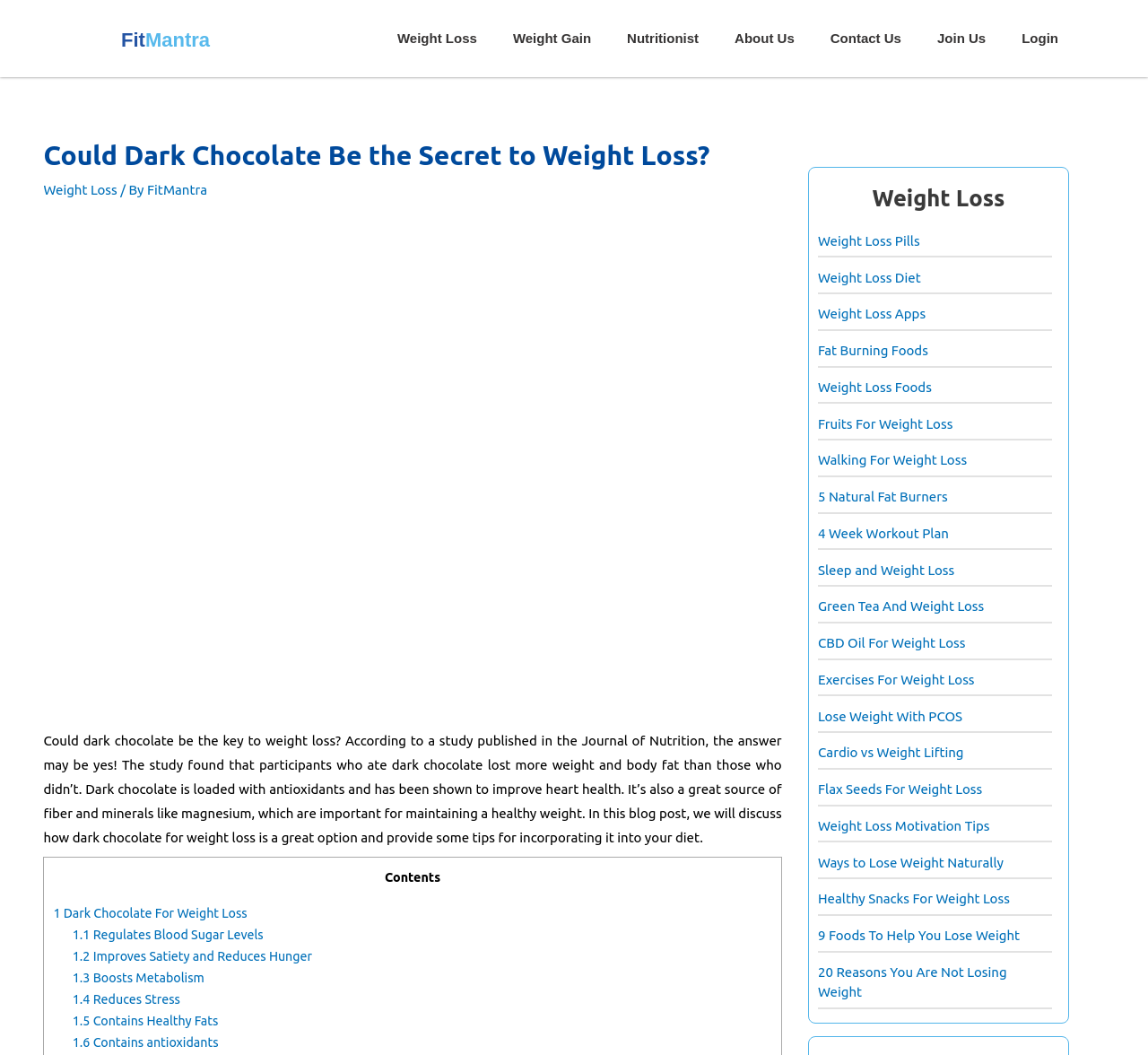Provide the bounding box coordinates for the area that should be clicked to complete the instruction: "Read the article 'Could Dark Chocolate Be the Secret to Weight Loss?'".

[0.038, 0.132, 0.681, 0.163]